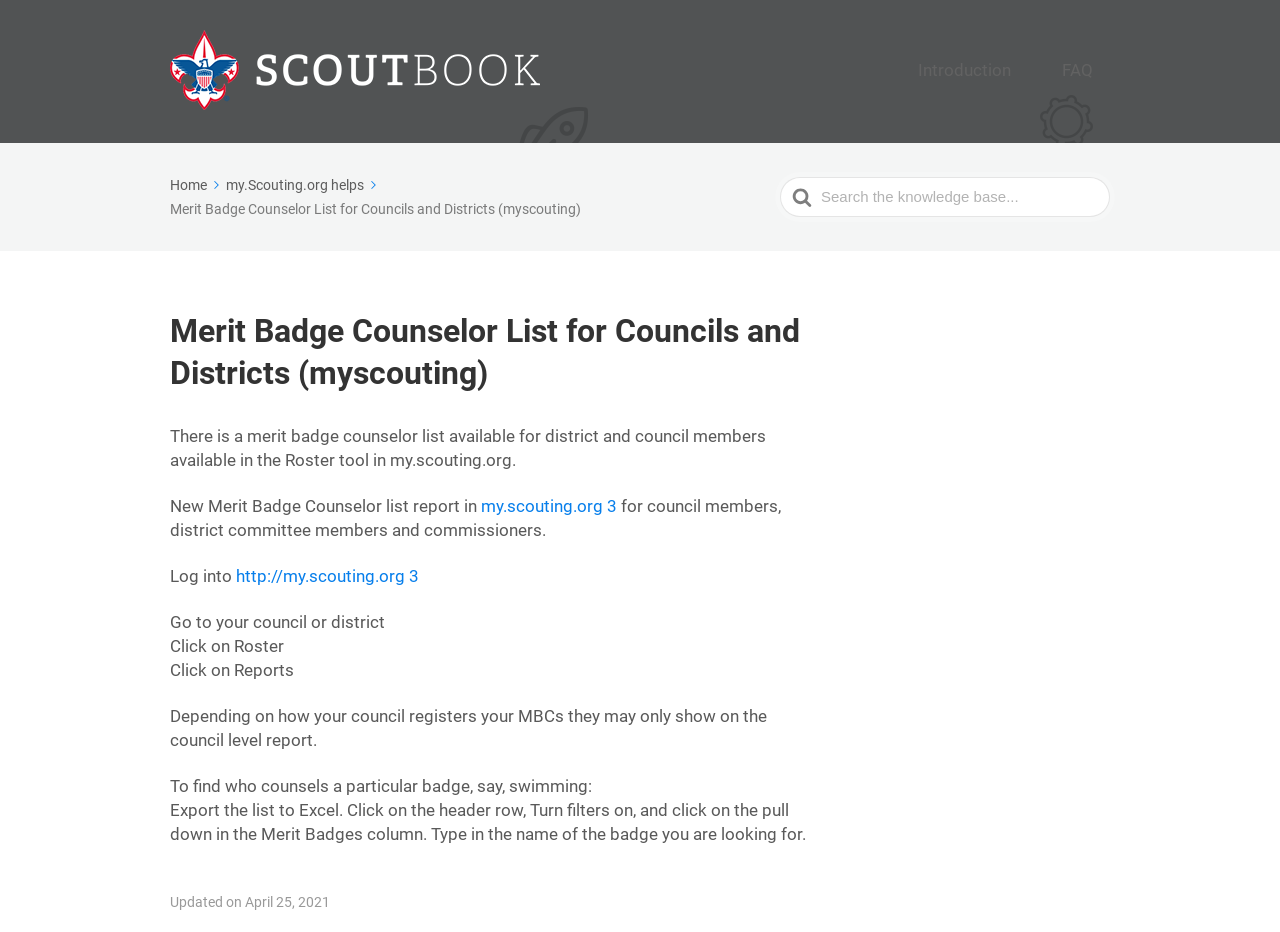Answer this question in one word or a short phrase: What is the next step after clicking on Roster?

Click on Reports